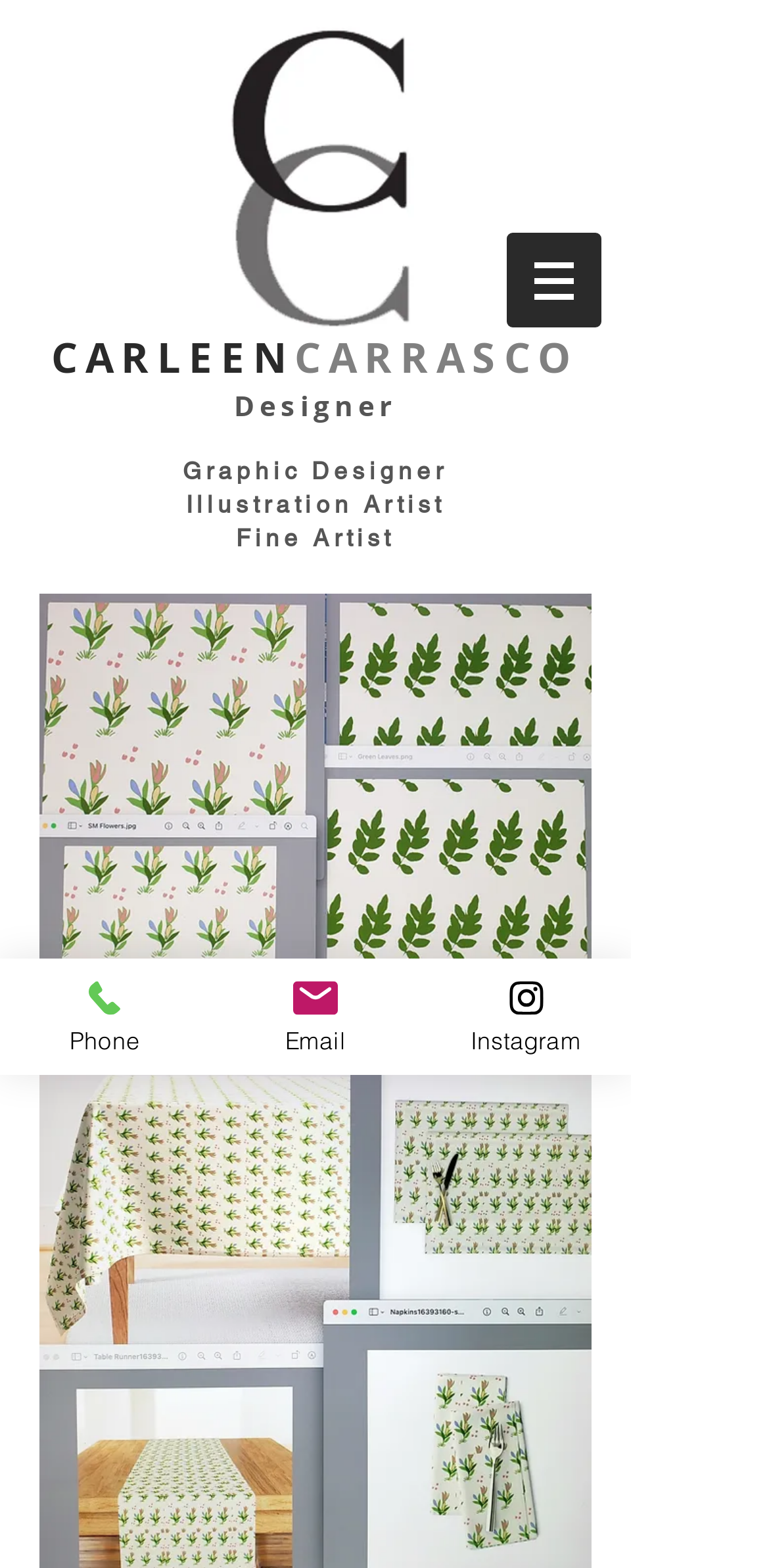Summarize the webpage in an elaborate manner.

The webpage is a personal website for a designer, Carleen Carrasco. At the top, there is a navigation menu labeled "Site" with a button that has a popup menu, accompanied by a small image. Below the navigation menu, the designer's name "Carleen Carrasco" is prominently displayed as a heading, followed by a series of headings that describe her profession, including "Designer", "Graphic Designer Illustration Artist Fine Artist".

On the left side of the page, there is a large image, likely a profile picture or a showcase of the designer's work. At the bottom of the page, there are three links to contact the designer: "Phone", "Email", and "Instagram", each accompanied by a small icon. The links are aligned horizontally, with the "Phone" link on the left, "Email" in the middle, and "Instagram" on the right.